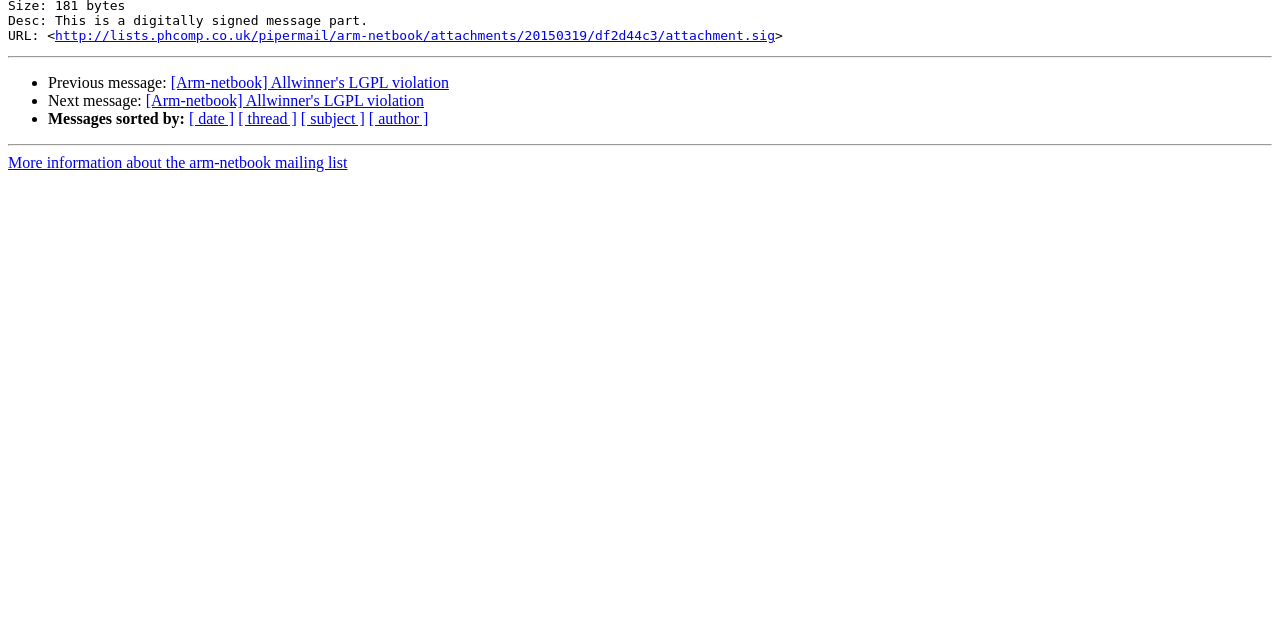Given the element description "[ subject ]", identify the bounding box of the corresponding UI element.

[0.235, 0.173, 0.285, 0.199]